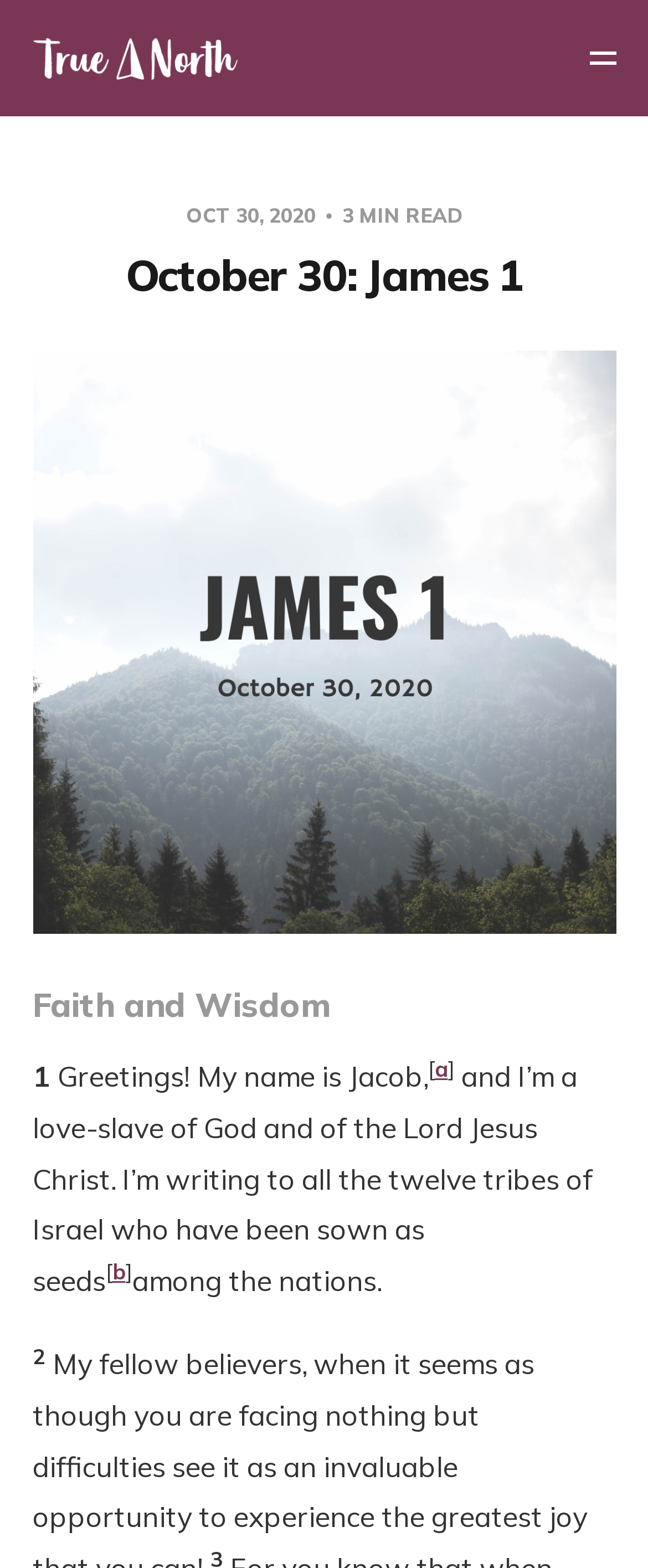What is the name of the church? Look at the image and give a one-word or short phrase answer.

True North Church